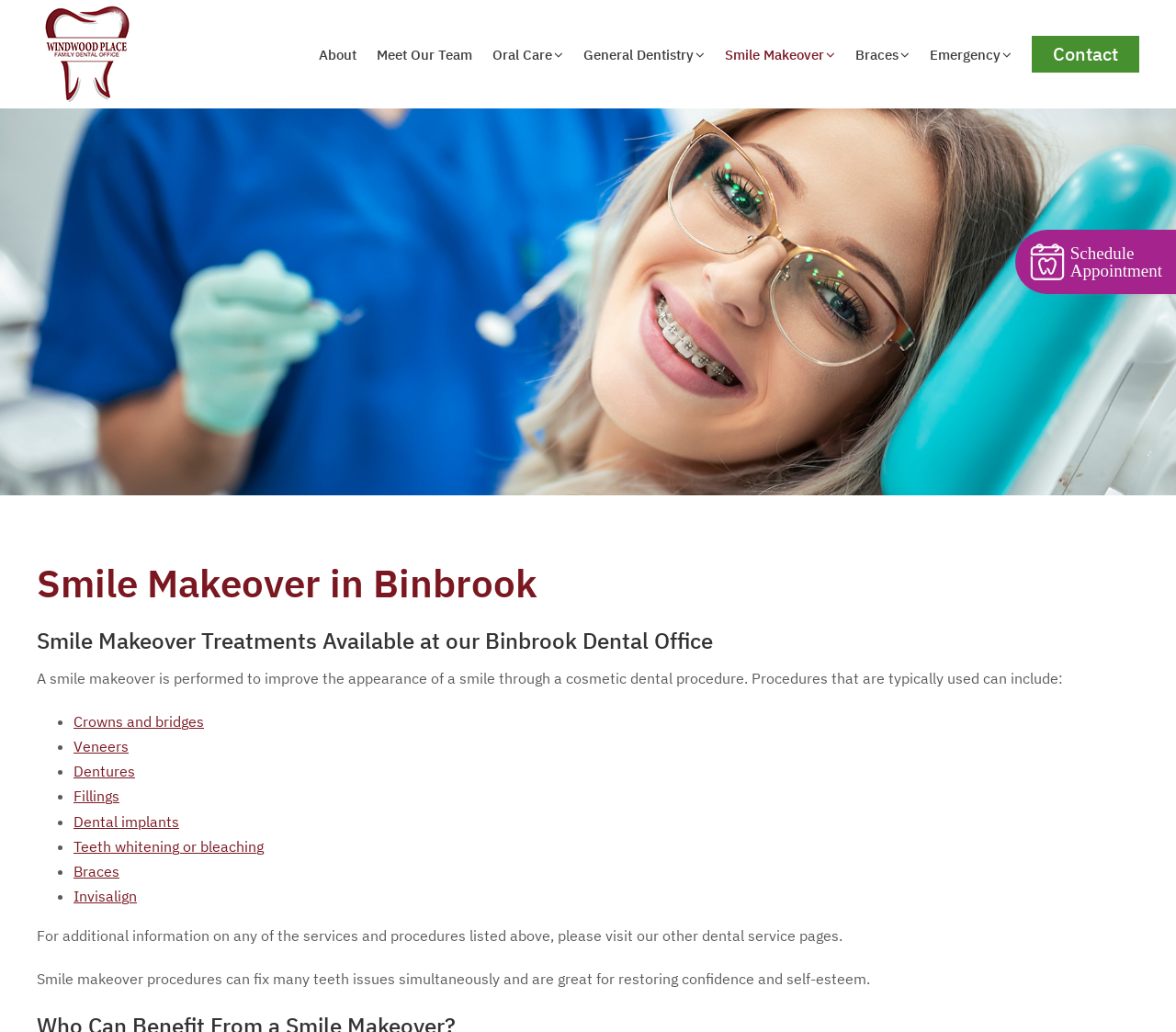Generate a thorough caption detailing the webpage content.

This webpage is about Windwood Place Family Dental, specifically focusing on smile makeover services in Binbrook. At the top left corner, there is a logo of Windwood Place Dental. Next to it, a main menu navigation bar spans across the top of the page, containing links to various sections such as "About", "Meet Our Team", "Oral Care", "Smile Makeover", "Braces", "Emergency", and "Contact".

Below the navigation bar, there are two headings: "Smile Makeover in Binbrook" and "Smile Makeover Treatments Available at our Binbrook Dental Office". Following these headings, a paragraph explains that a smile makeover is a cosmetic dental procedure to improve the appearance of a smile, which can include various procedures.

Below this paragraph, there is a list of these procedures, marked with bullet points, including crowns and bridges, veneers, dentures, fillings, dental implants, teeth whitening or bleaching, braces, and Invisalign. Each procedure is a clickable link.

Further down, there are two more paragraphs of text. The first one encourages visitors to explore other dental service pages for more information on the listed procedures. The second paragraph highlights the benefits of smile makeover procedures, which can fix multiple teeth issues at once and restore confidence and self-esteem.

On the right side of the page, near the top, there is an image, and below it, two lines of text: "Schedule" and "Appointment".